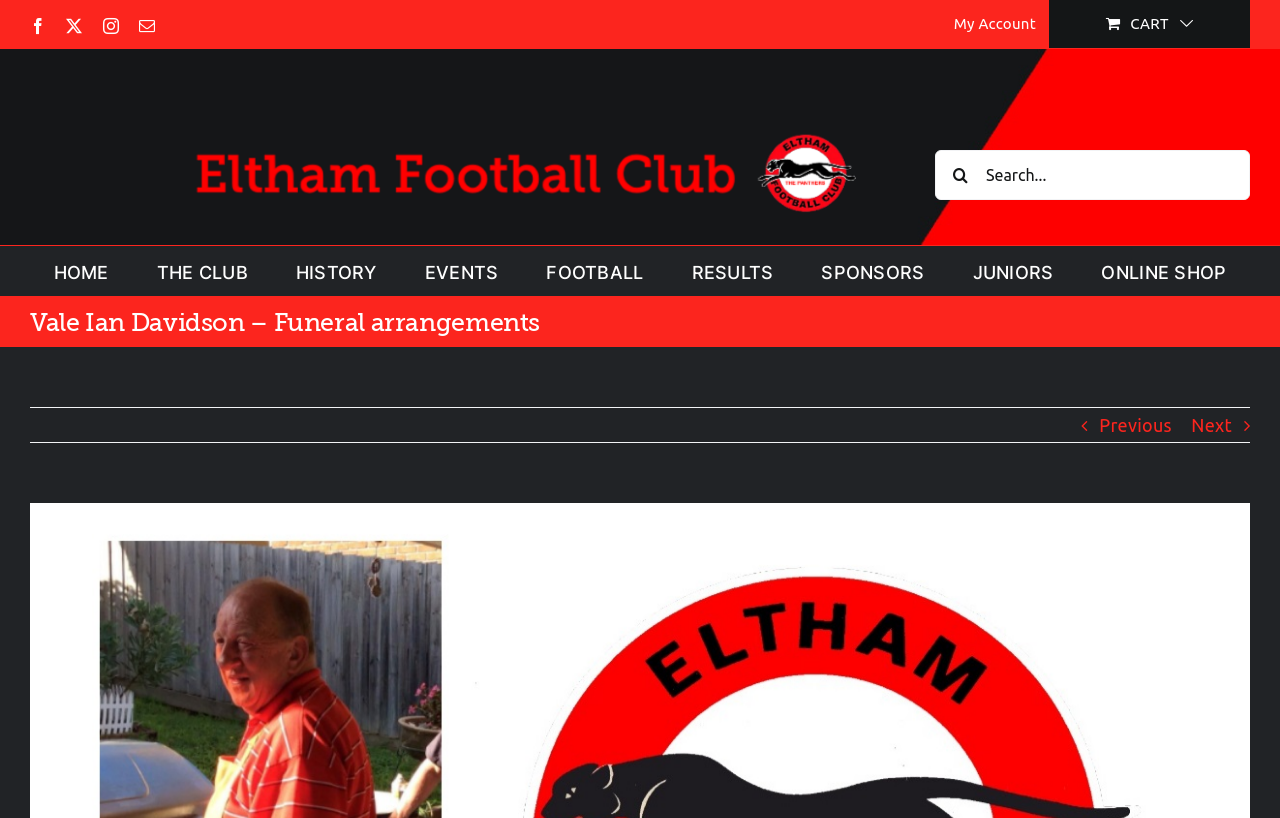How many main menu items are present?
Answer the question with just one word or phrase using the image.

9